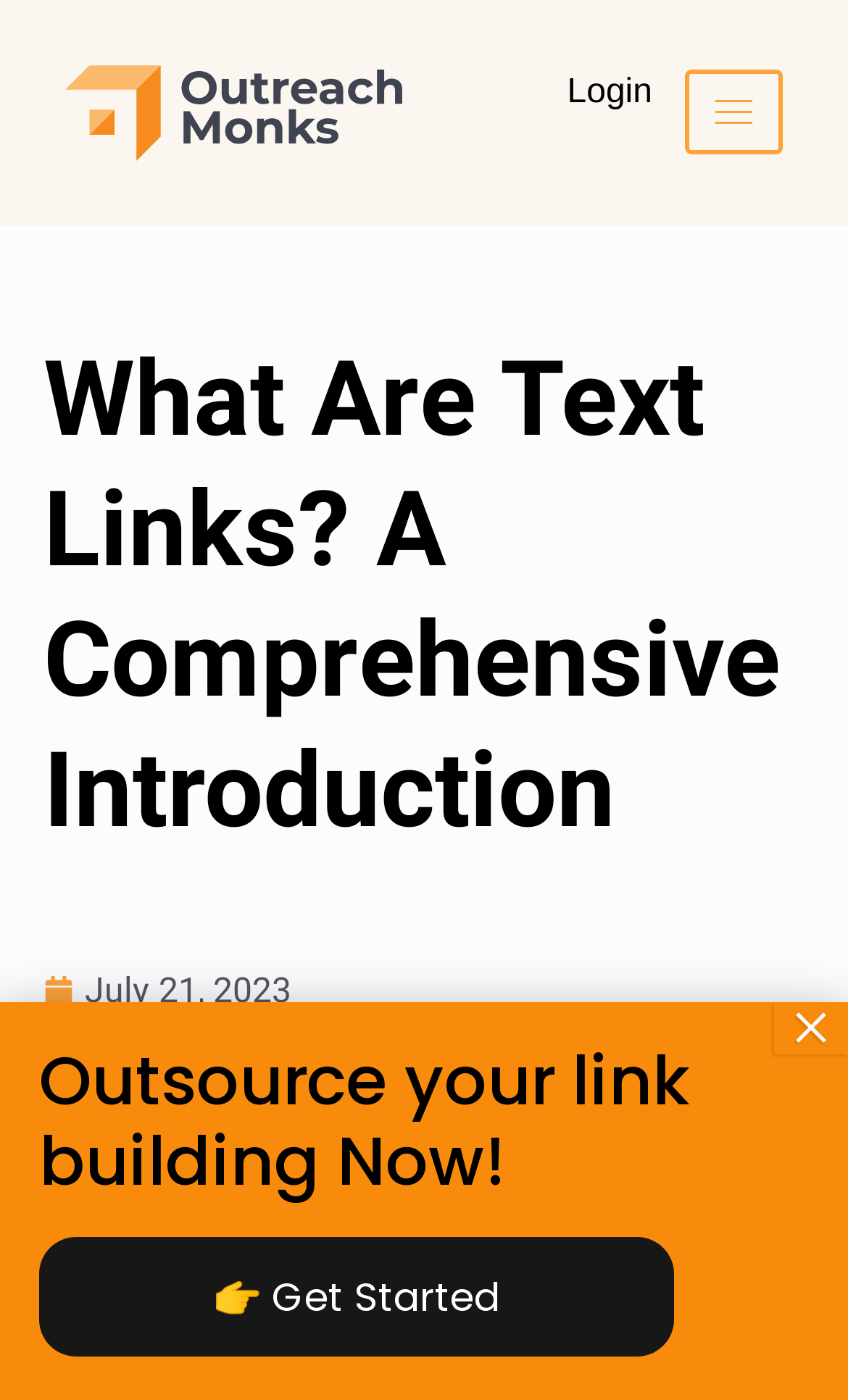What is the logo of the website?
Answer with a single word or short phrase according to what you see in the image.

logo